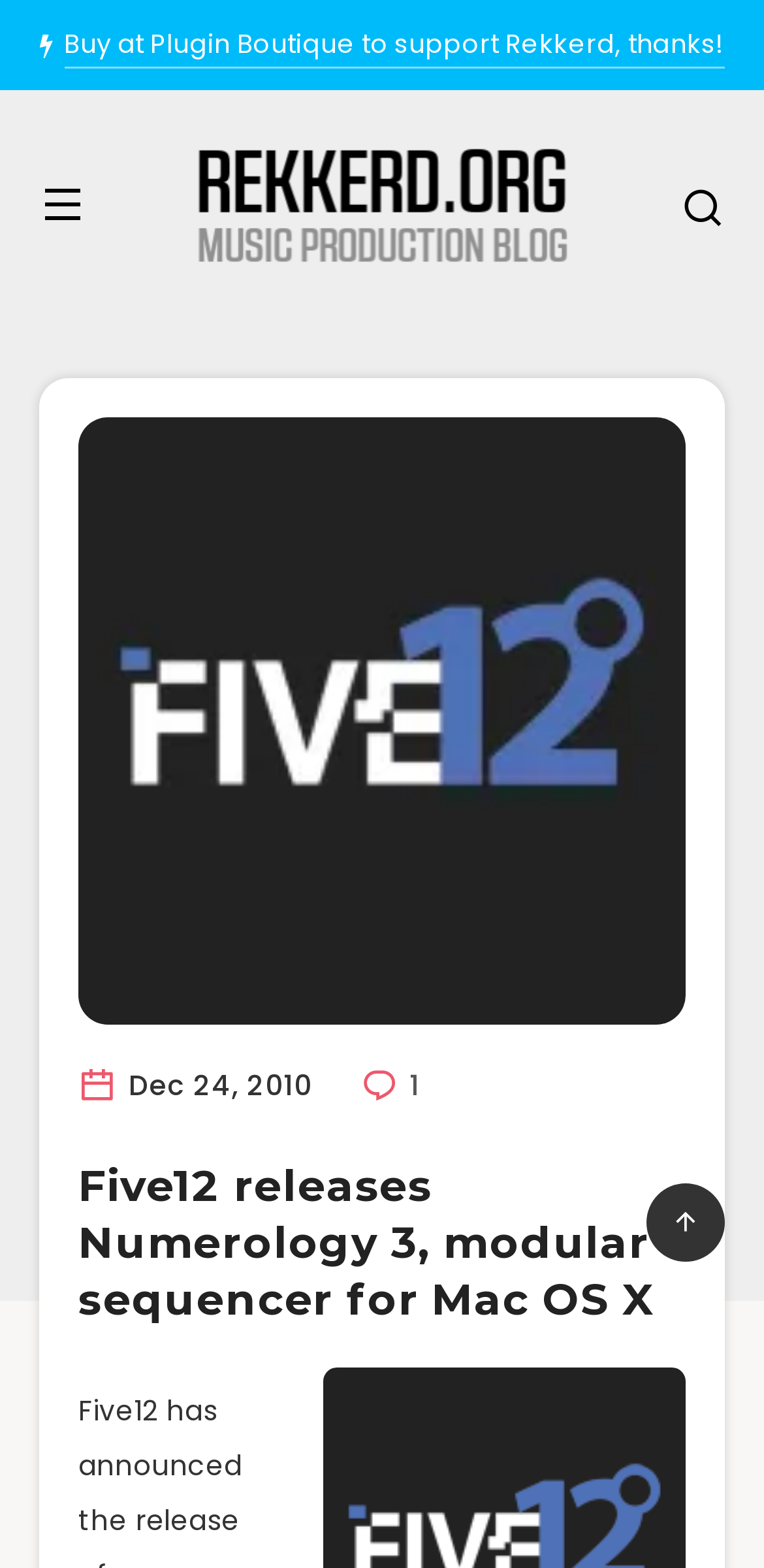Locate the headline of the webpage and generate its content.

Five12 releases Numerology 3, modular sequencer for Mac OS X